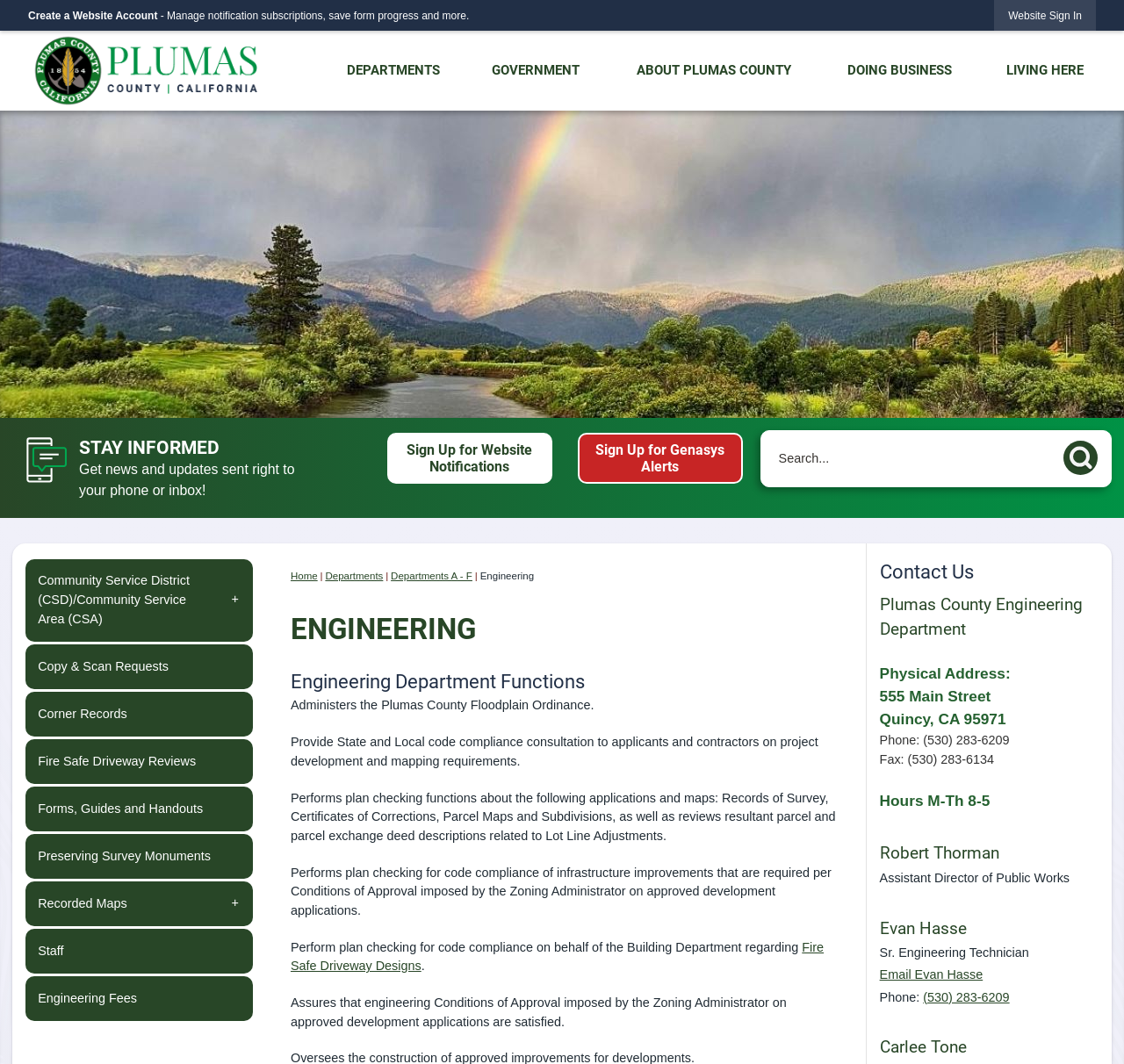Please identify the bounding box coordinates of the region to click in order to complete the task: "Search". The coordinates must be four float numbers between 0 and 1, specified as [left, top, right, bottom].

[0.946, 0.408, 0.985, 0.446]